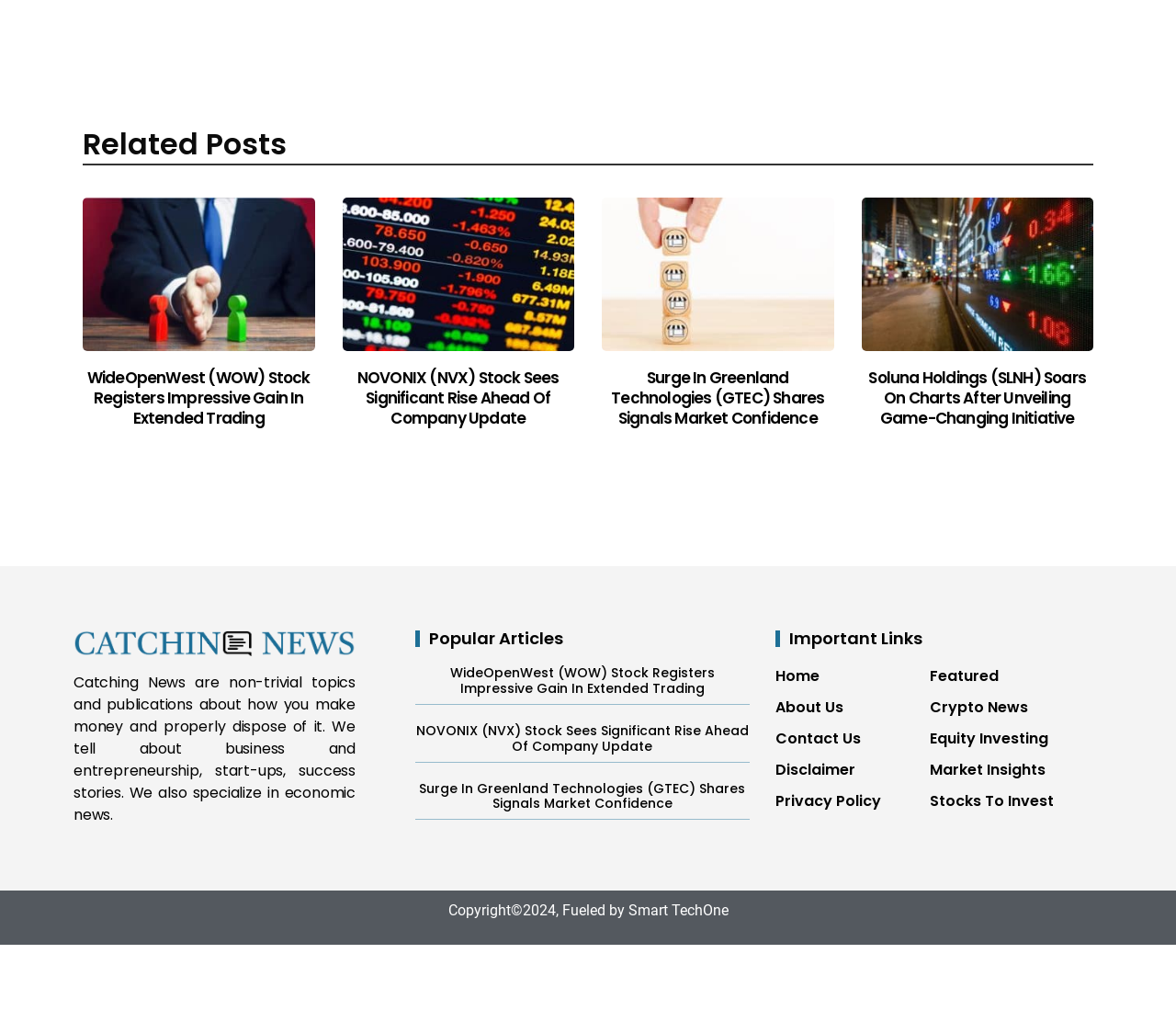What is the topic of the article 'WideOpenWest (WOW) Stock Registers Impressive Gain In Extended Trading'?
Look at the screenshot and provide an in-depth answer.

The article 'WideOpenWest (WOW) Stock Registers Impressive Gain In Extended Trading' is listed under the 'Related Posts' section, and its content is related to the stock market, specifically about the performance of WideOpenWest (WOW) stock.